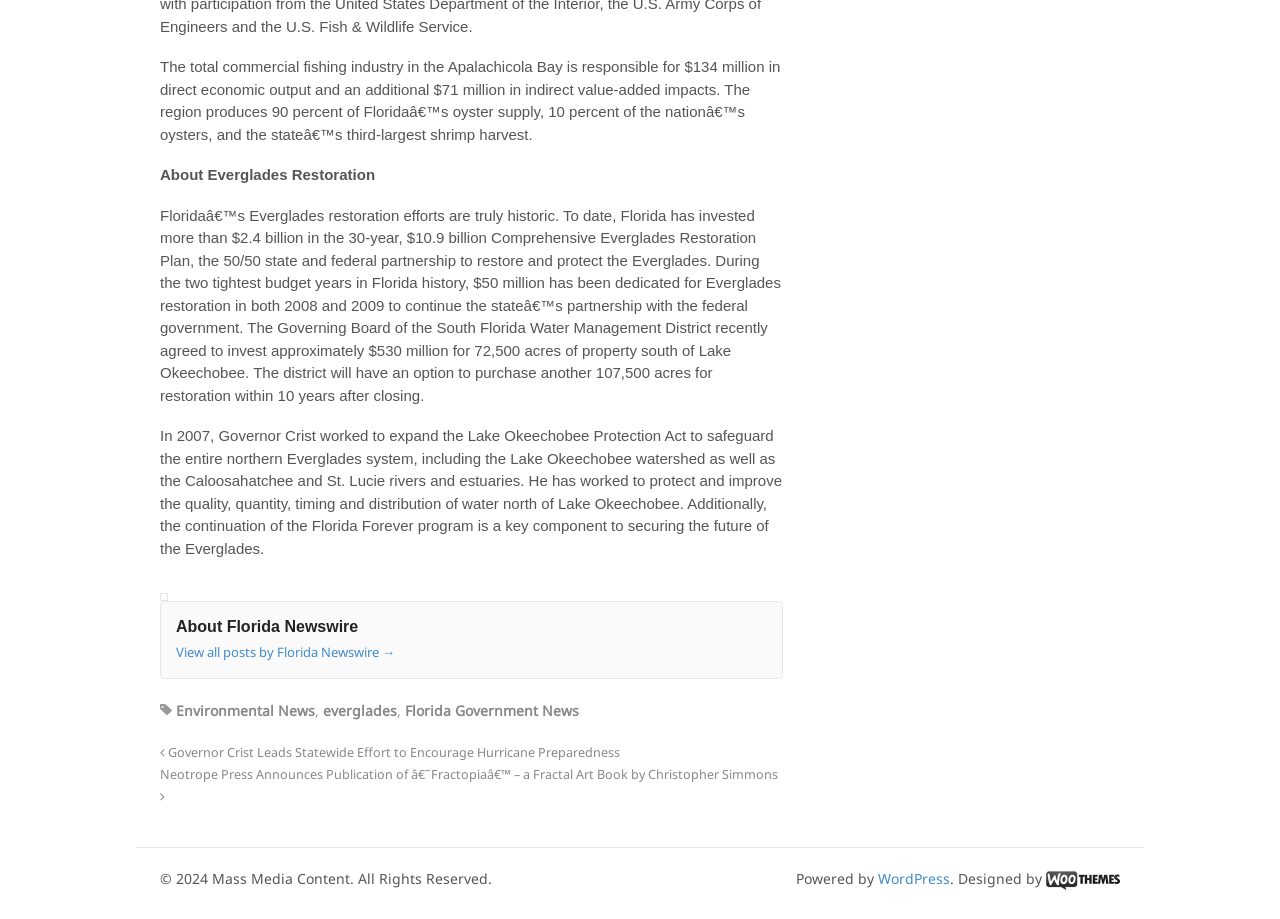Find the bounding box coordinates for the area that must be clicked to perform this action: "Visit WordPress".

[0.686, 0.946, 0.742, 0.967]